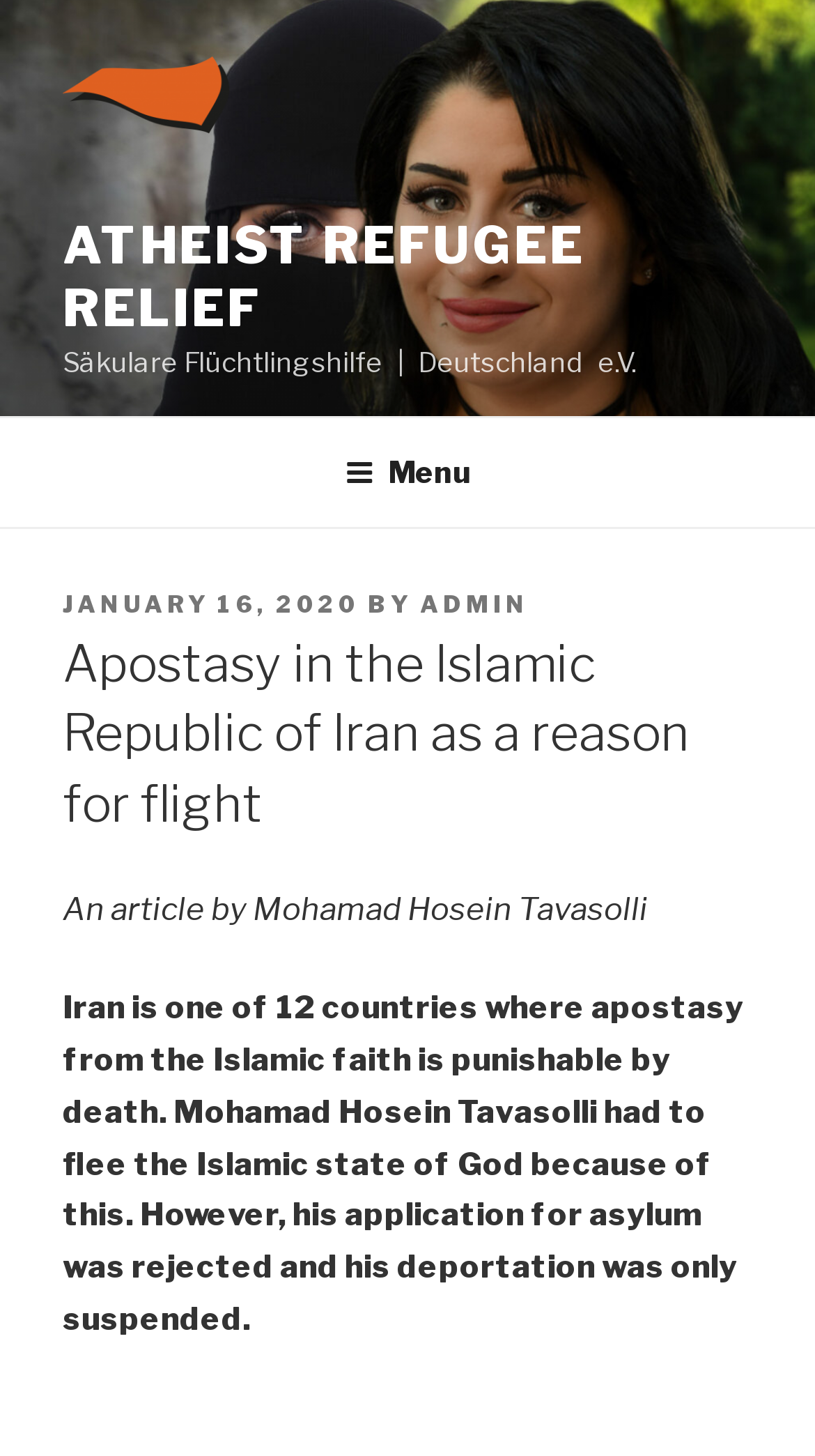Please study the image and answer the question comprehensively:
What is the punishment for apostasy in Iran?

The punishment for apostasy in Iran can be found in the article section of the webpage, where it is written that 'Iran is one of 12 countries where apostasy from the Islamic faith is punishable by death.' This indicates that the punishment for apostasy in Iran is death.